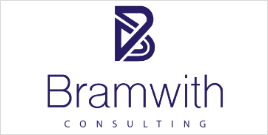Generate an in-depth description of the image.

The image features the logo of Bramwith Consulting, a company likely involved in procurement and consulting services. The logo is characterized by a modern, stylized "B" that incorporates geometric elements and a sense of dynamism. Below the logo, the name "Bramwith" is prominently displayed in bold, deep blue lettering, with the word "CONSULTING" rendered in a lighter, more delicate font below it. This design reflects the company's professional image, indicating a focus on trust and expertise in the consulting industry.